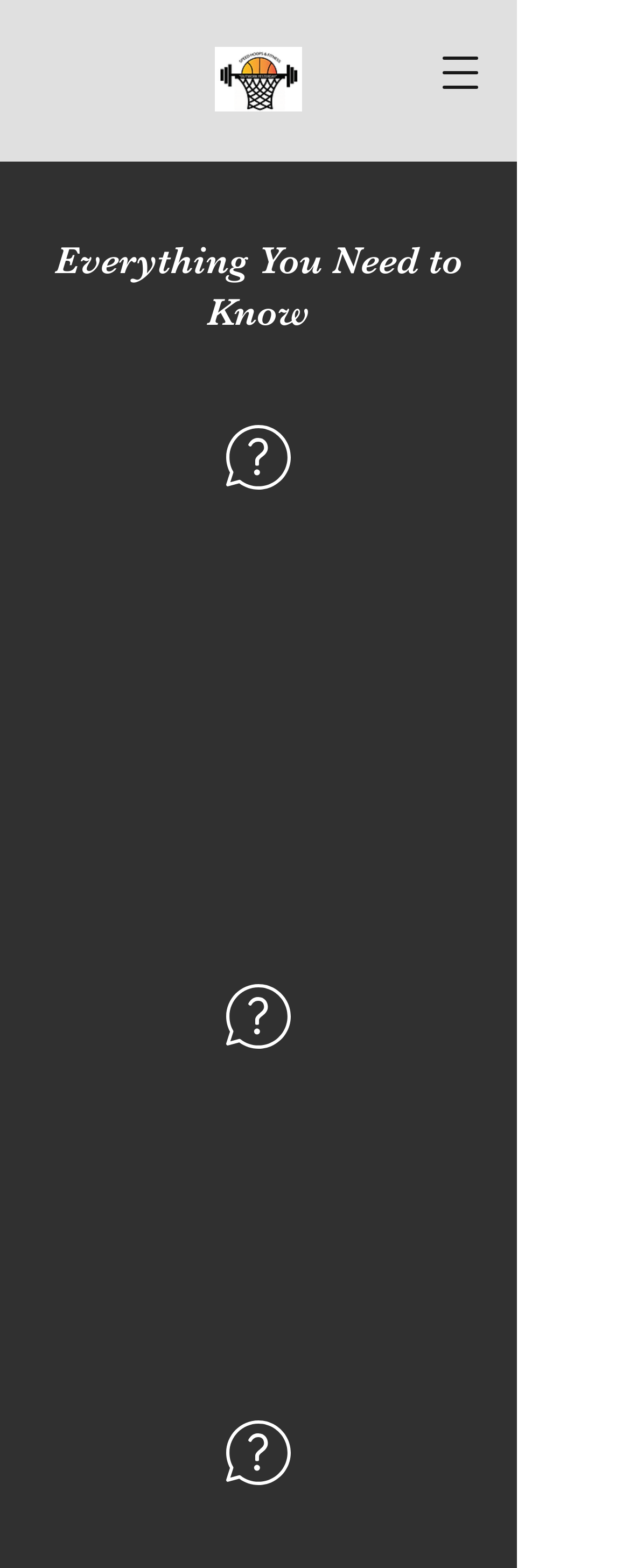What is the main heading displayed on the webpage? Please provide the text.

Everything You Need to Know